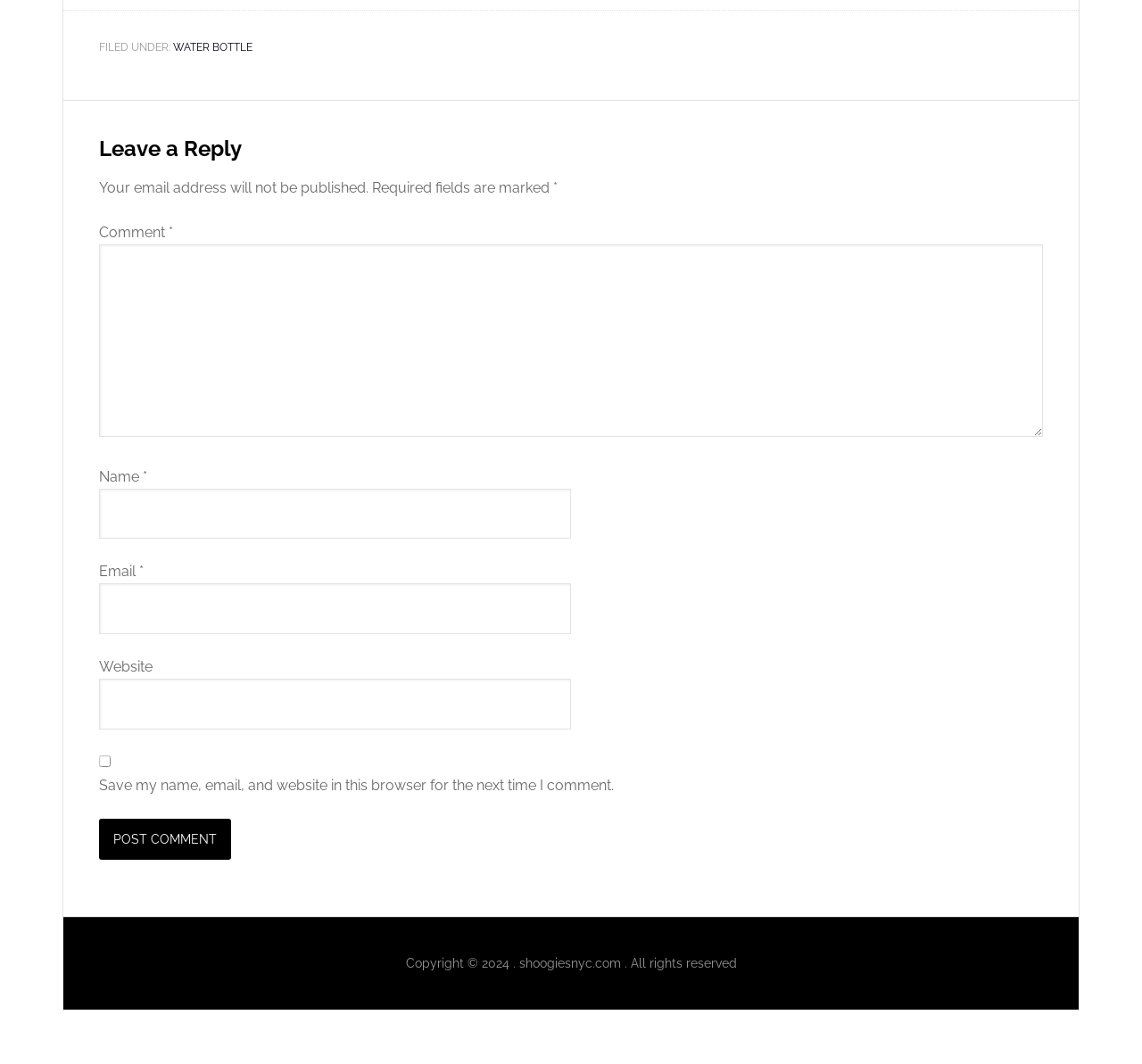Please answer the following question using a single word or phrase: 
What is the purpose of the footer section?

FILED UNDER